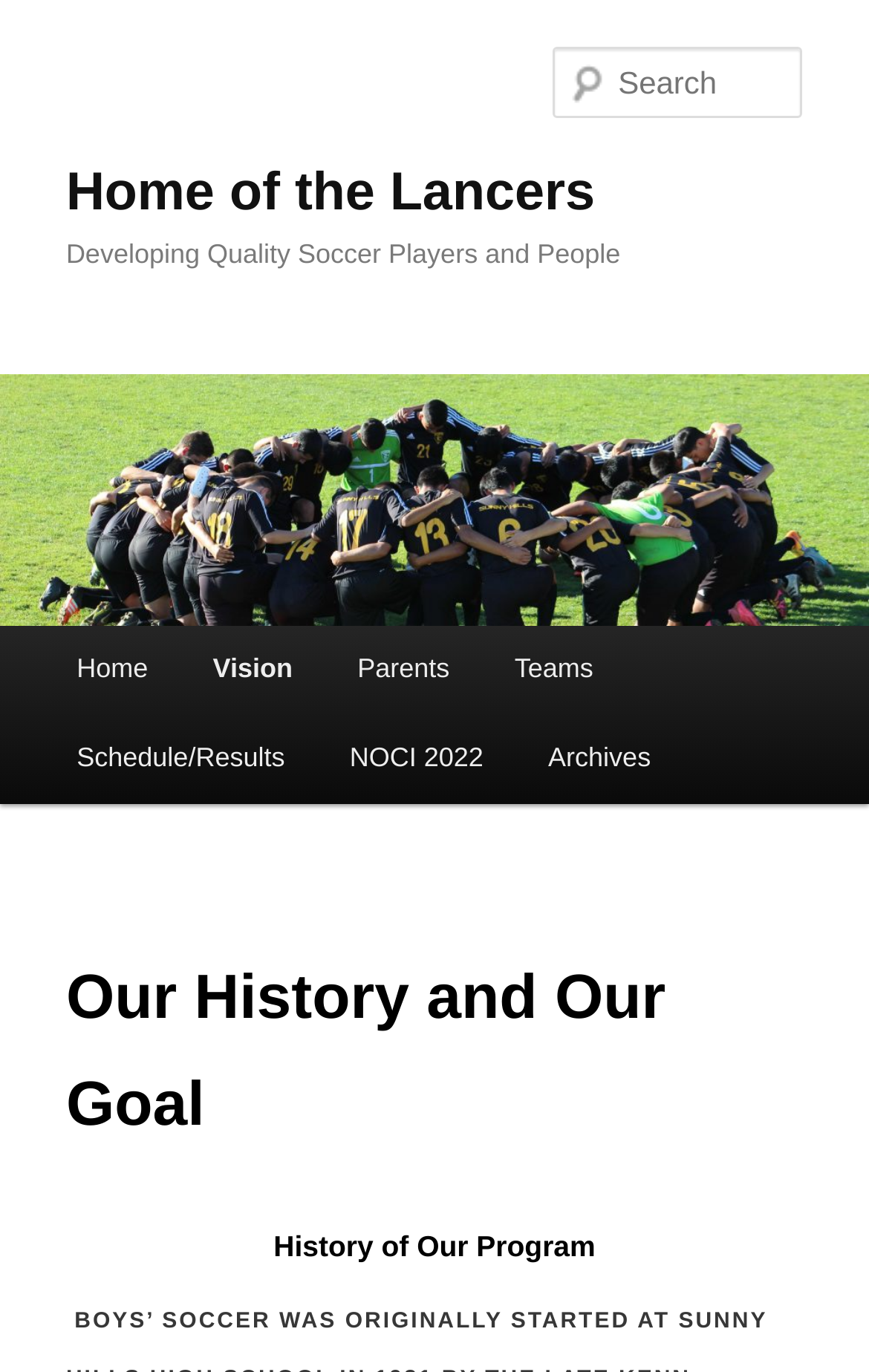Identify the bounding box coordinates for the element that needs to be clicked to fulfill this instruction: "Search for something". Provide the coordinates in the format of four float numbers between 0 and 1: [left, top, right, bottom].

[0.637, 0.034, 0.924, 0.086]